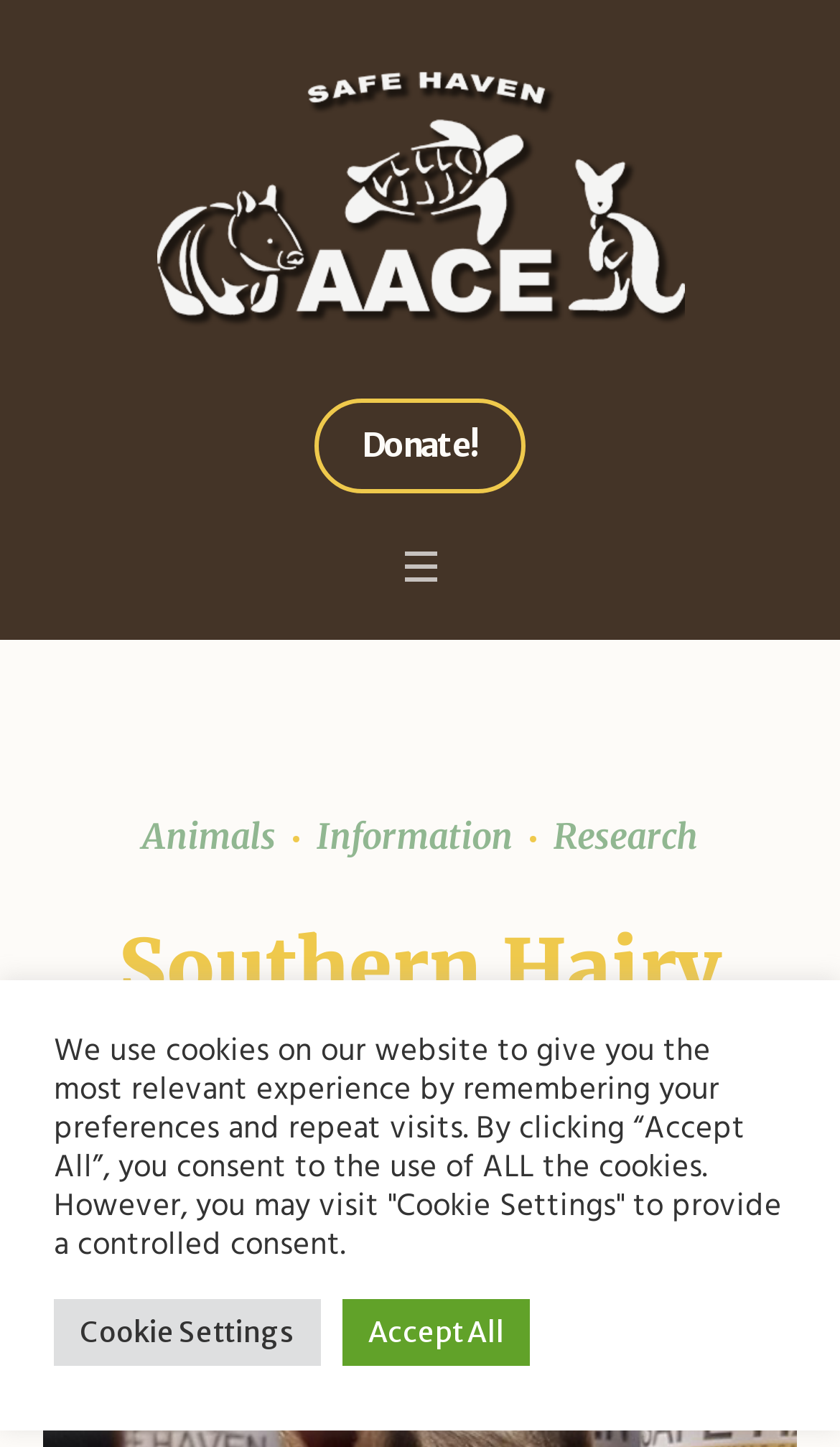Please identify the bounding box coordinates of the clickable area that will fulfill the following instruction: "visit AACE - Safe Haven". The coordinates should be in the format of four float numbers between 0 and 1, i.e., [left, top, right, bottom].

[0.186, 0.03, 0.814, 0.238]